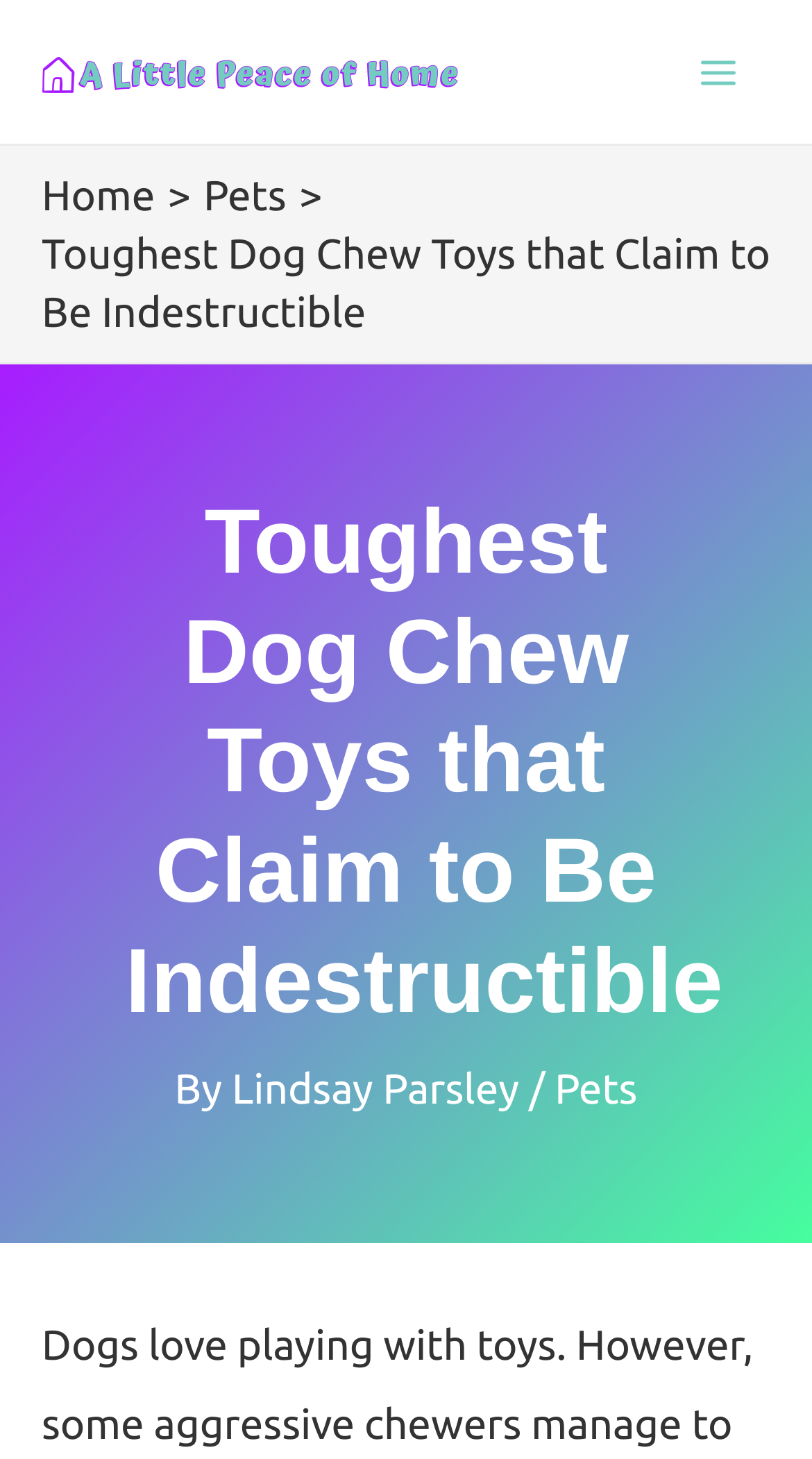Extract the bounding box coordinates of the UI element described by: "Pets". The coordinates should include four float numbers ranging from 0 to 1, e.g., [left, top, right, bottom].

[0.683, 0.729, 0.785, 0.762]